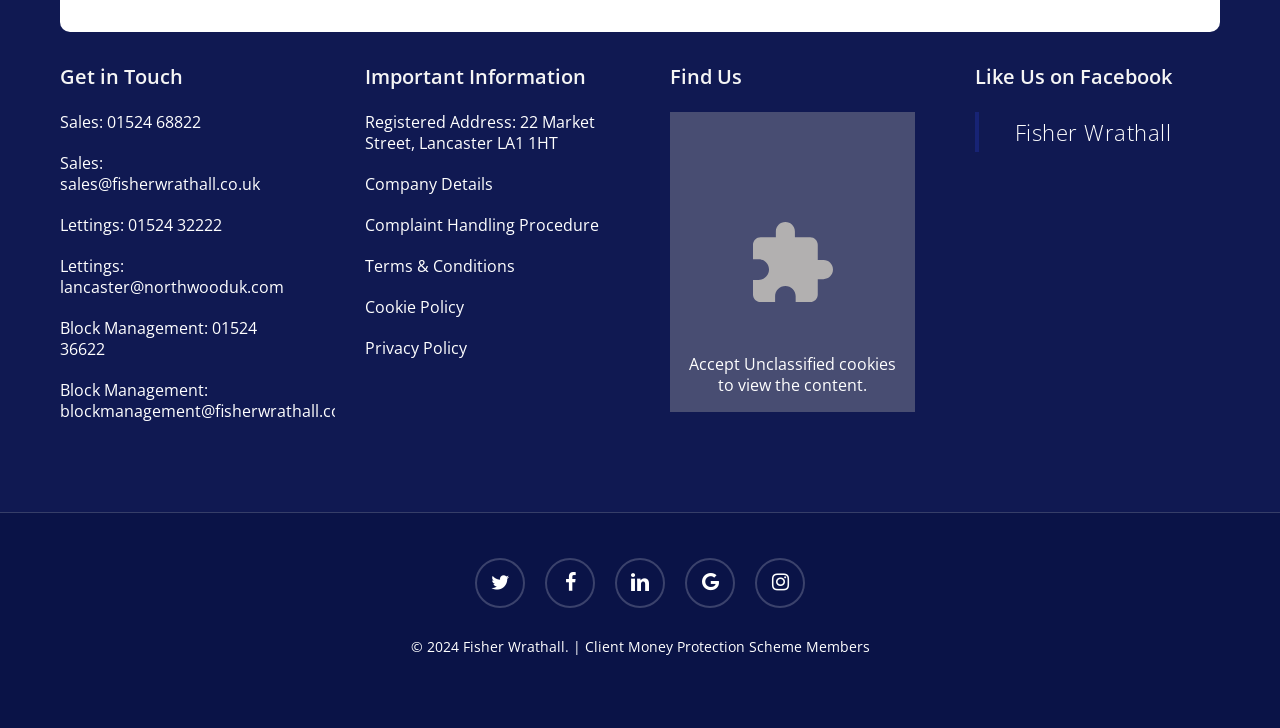Using a single word or phrase, answer the following question: 
What is the phone number for Sales?

01524 68822